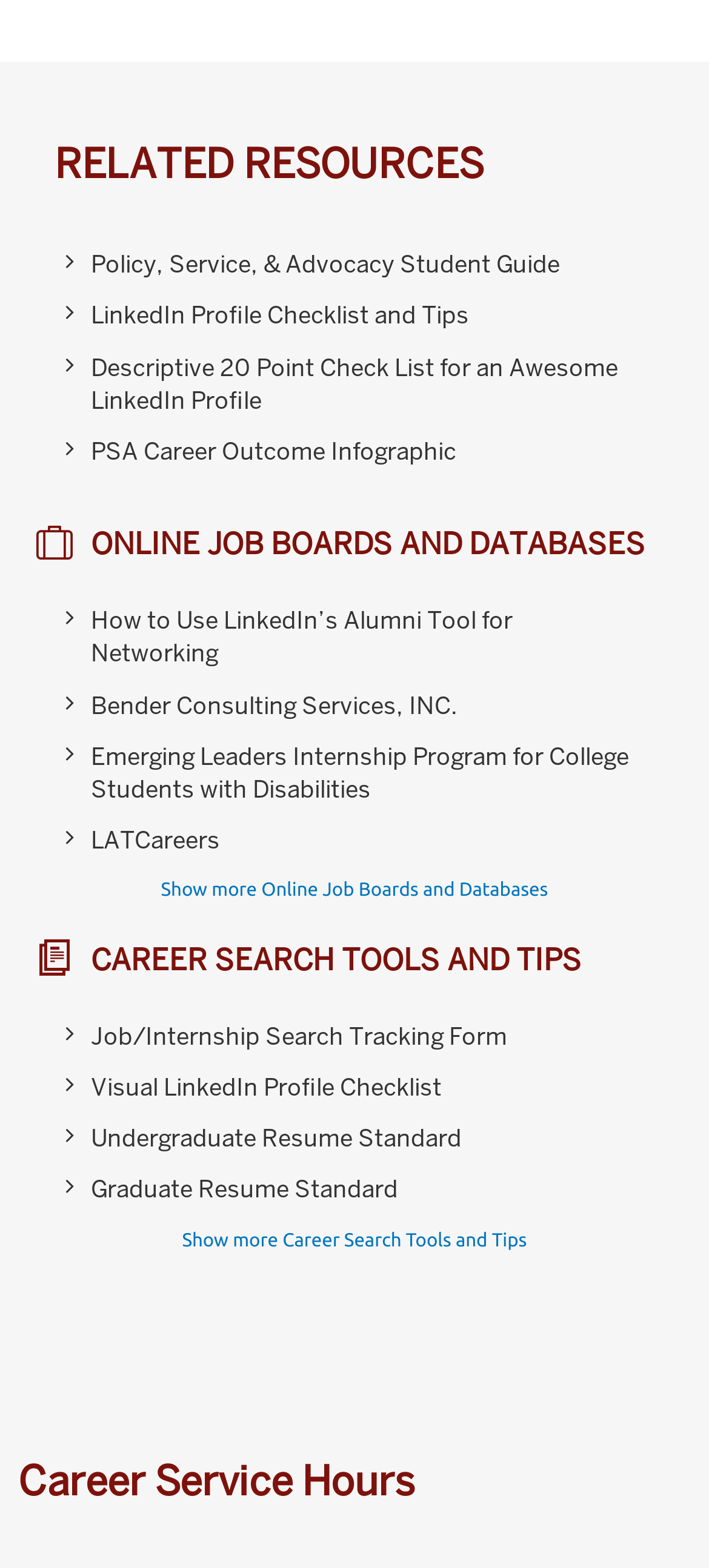What is the first resource listed under 'RELATED RESOURCES'?
Identify the answer in the screenshot and reply with a single word or phrase.

Policy, Service, & Advocacy Student Guide